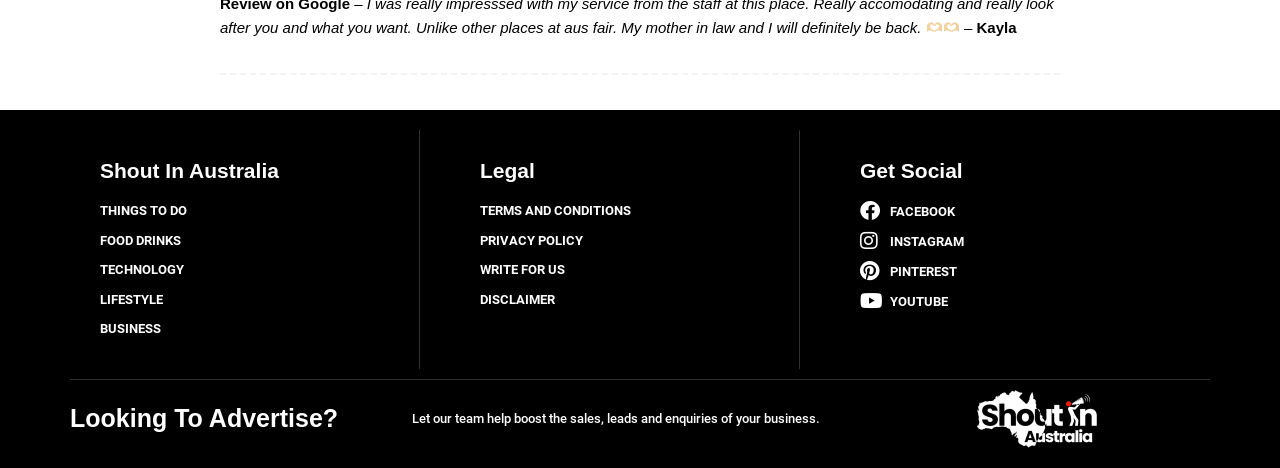Answer briefly with one word or phrase:
What is the purpose of the 'Get Social' section?

To connect with social media